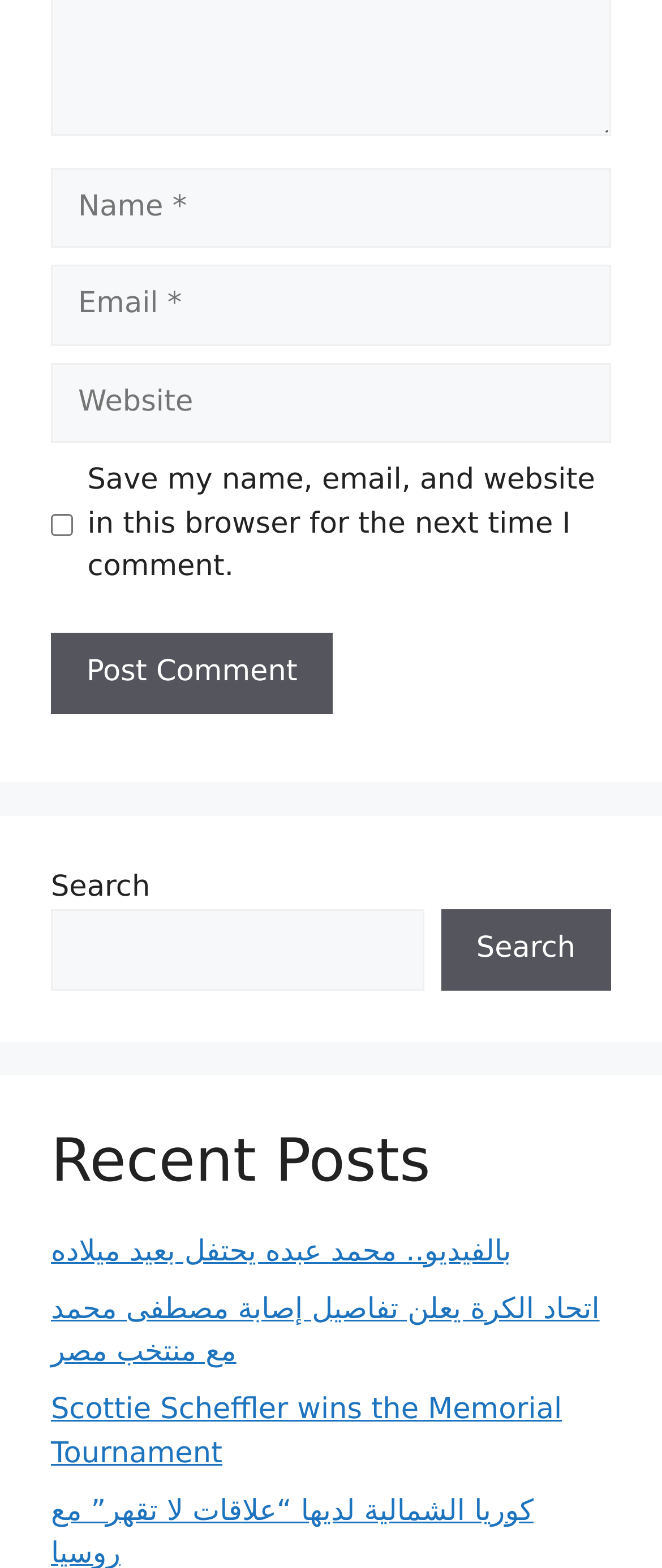Please identify the bounding box coordinates of the clickable area that will allow you to execute the instruction: "Enter your name".

[0.077, 0.107, 0.923, 0.158]